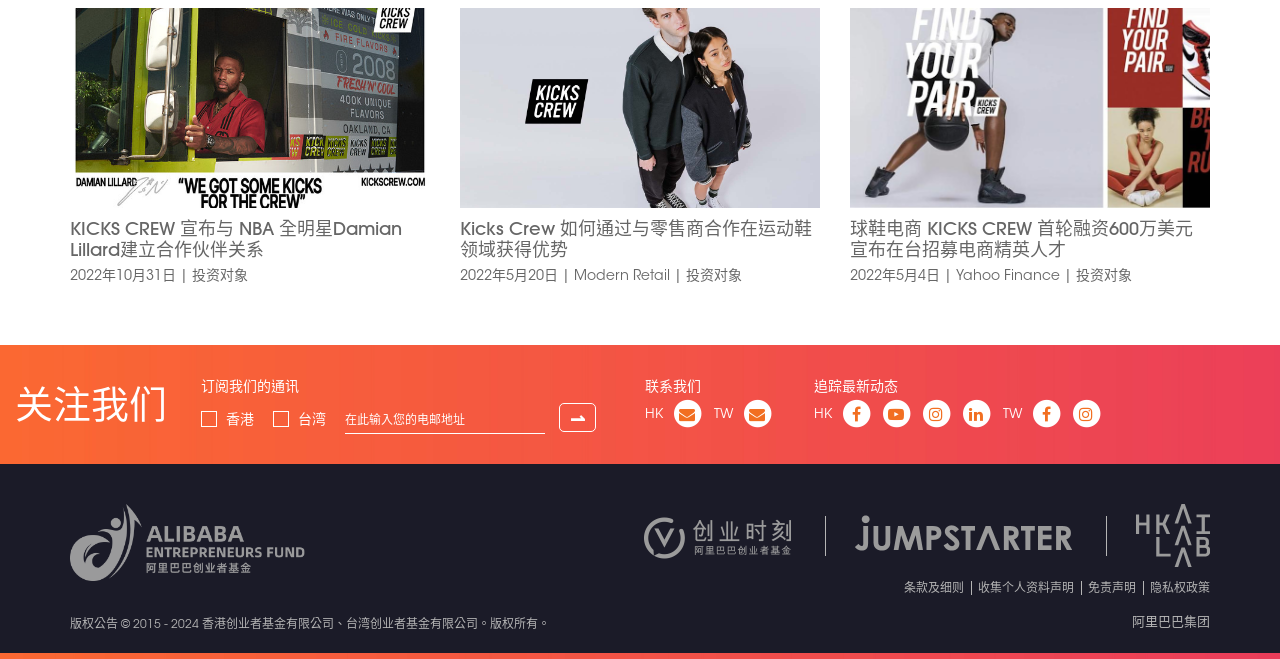Locate the bounding box coordinates of the element that should be clicked to execute the following instruction: "Contact us".

[0.504, 0.571, 0.548, 0.599]